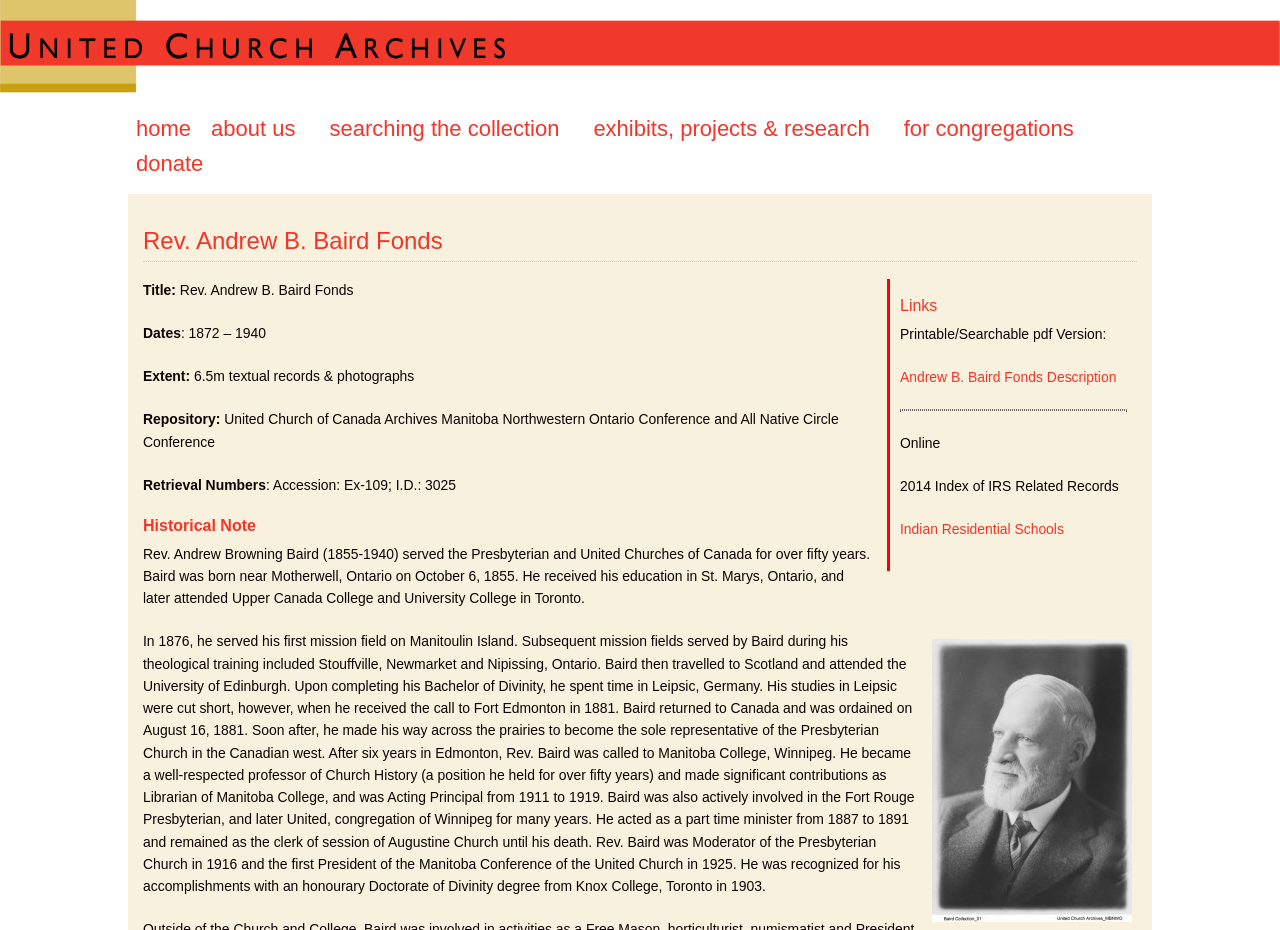What is the name of the fonds?
Refer to the image and answer the question using a single word or phrase.

Rev. Andrew B. Baird Fonds